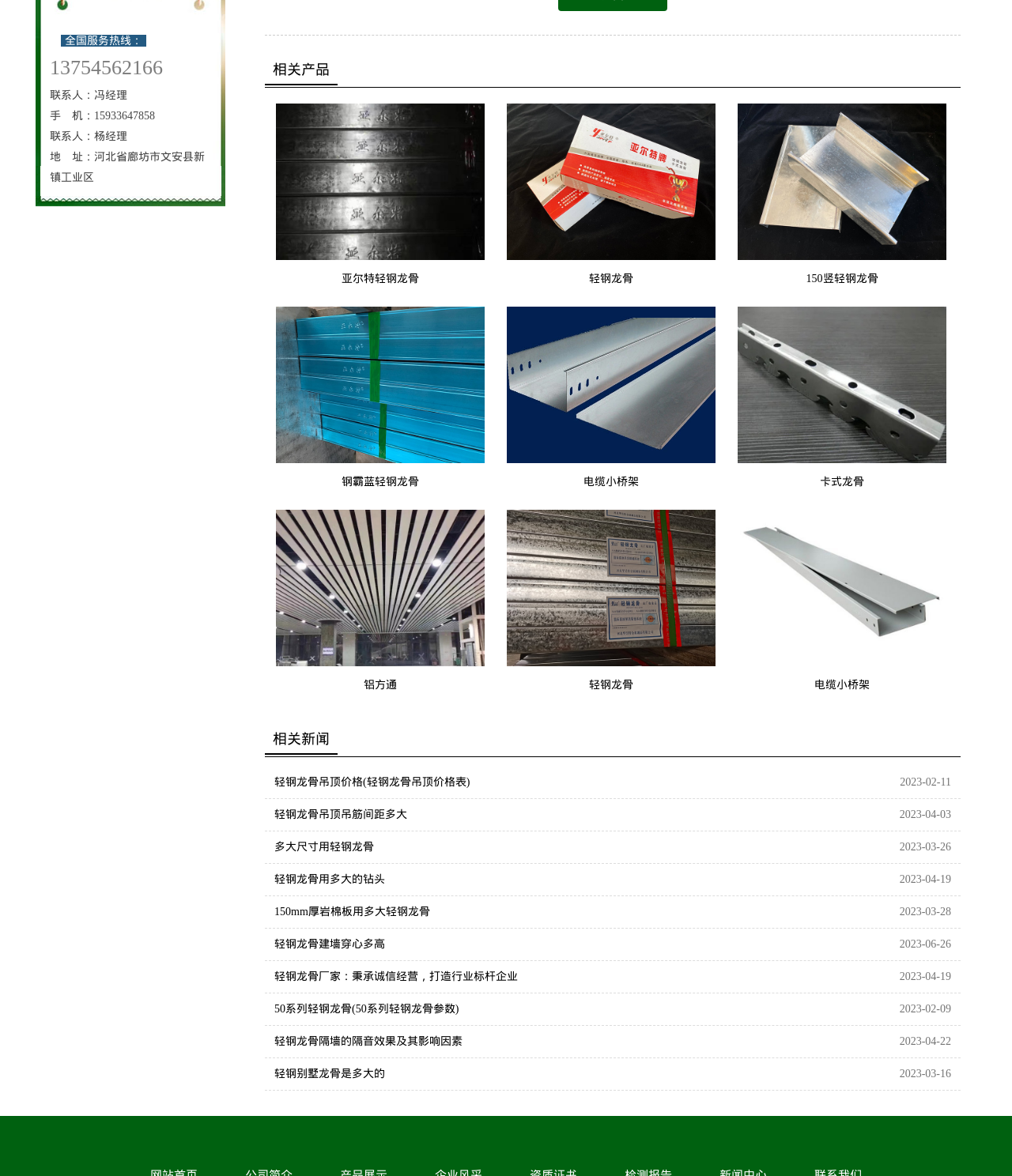Locate the bounding box coordinates of the region to be clicked to comply with the following instruction: "Click the '亚尔特轻钢龙骨' link". The coordinates must be four float numbers between 0 and 1, in the form [left, top, right, bottom].

[0.273, 0.213, 0.479, 0.223]